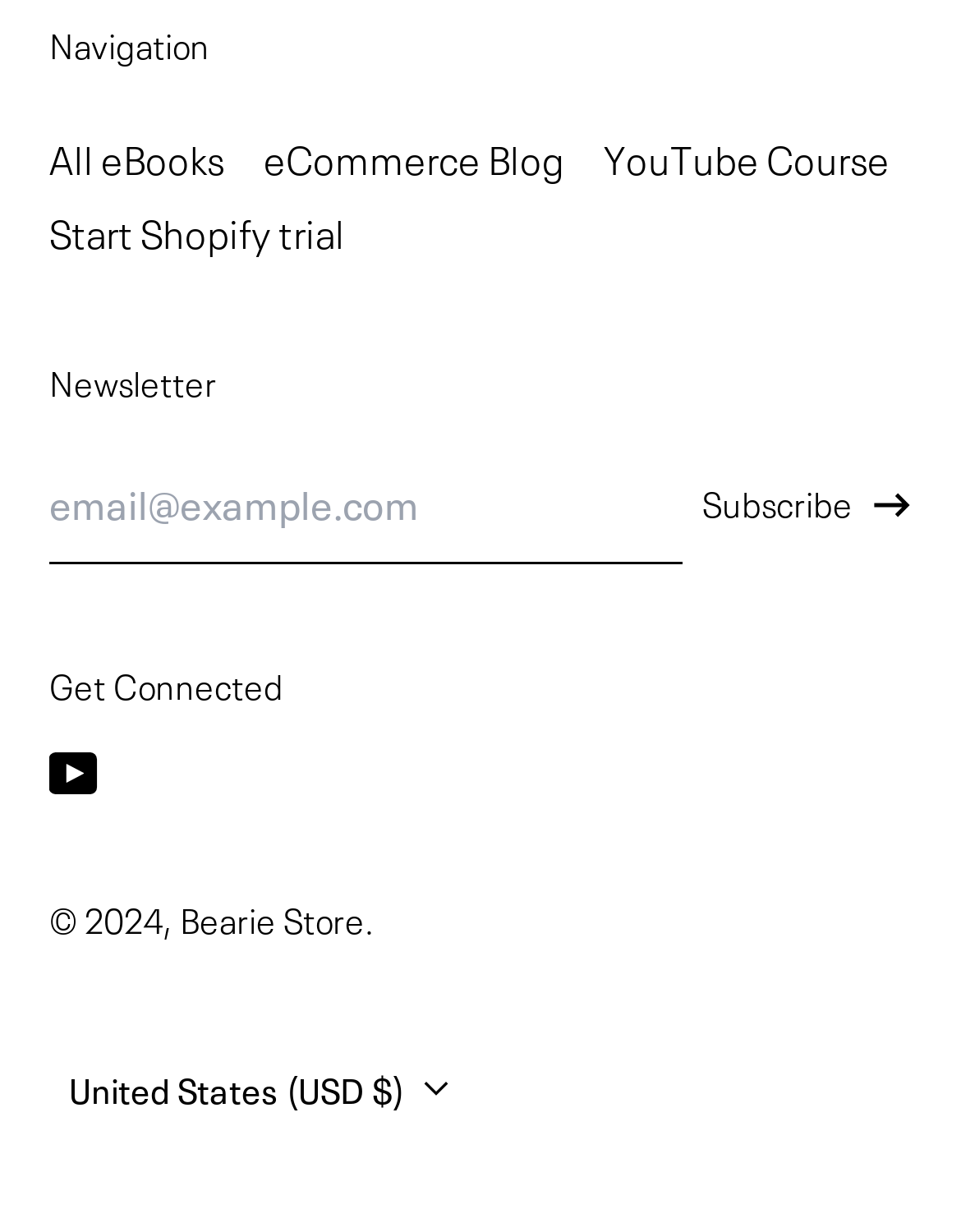Utilize the details in the image to thoroughly answer the following question: What is the copyright year of the website?

The static text '© 2024,' is located at the bottom of the webpage, indicating the copyright year of the website.